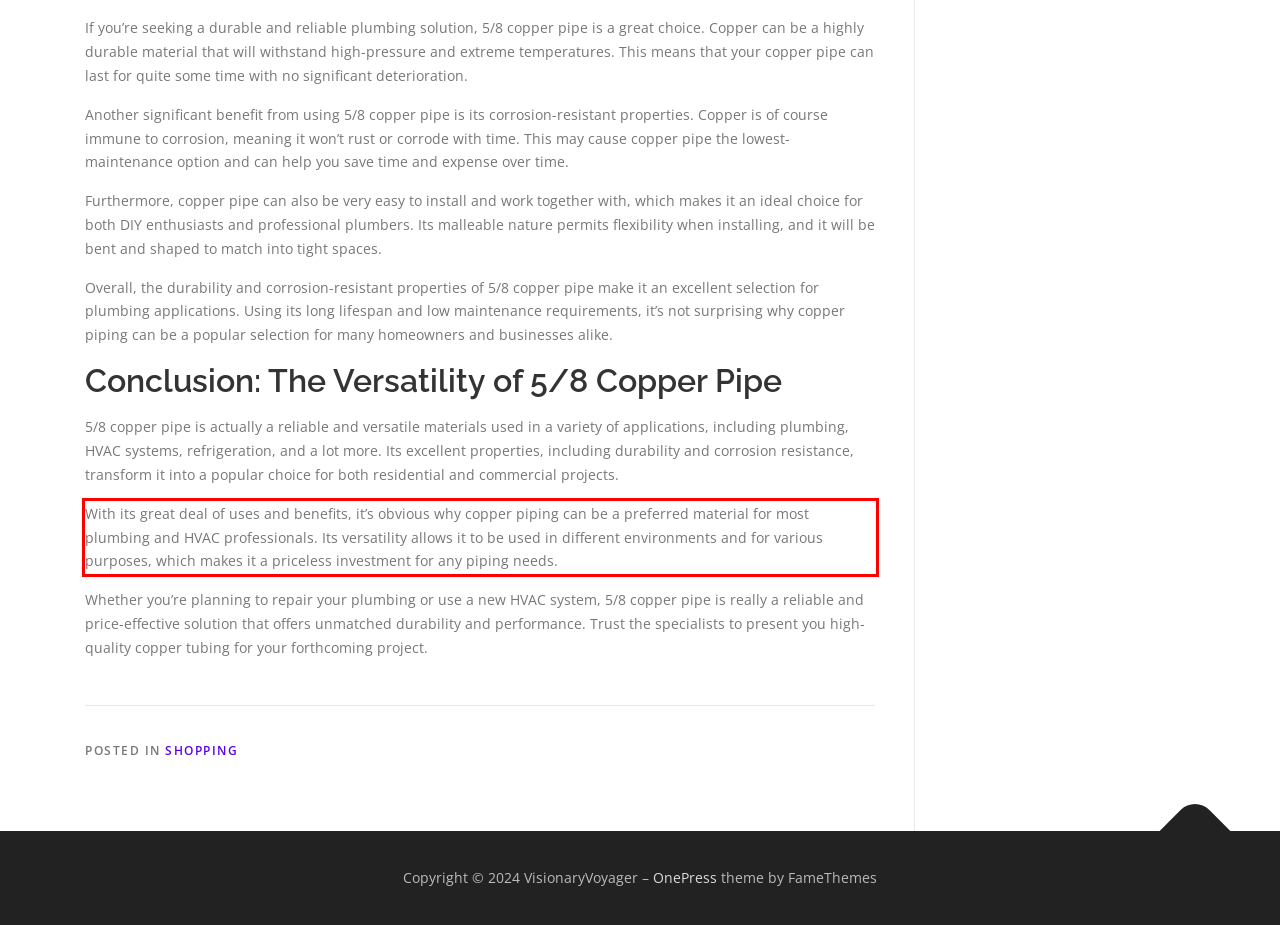Examine the screenshot of the webpage, locate the red bounding box, and perform OCR to extract the text contained within it.

With its great deal of uses and benefits, it’s obvious why copper piping can be a preferred material for most plumbing and HVAC professionals. Its versatility allows it to be used in different environments and for various purposes, which makes it a priceless investment for any piping needs.